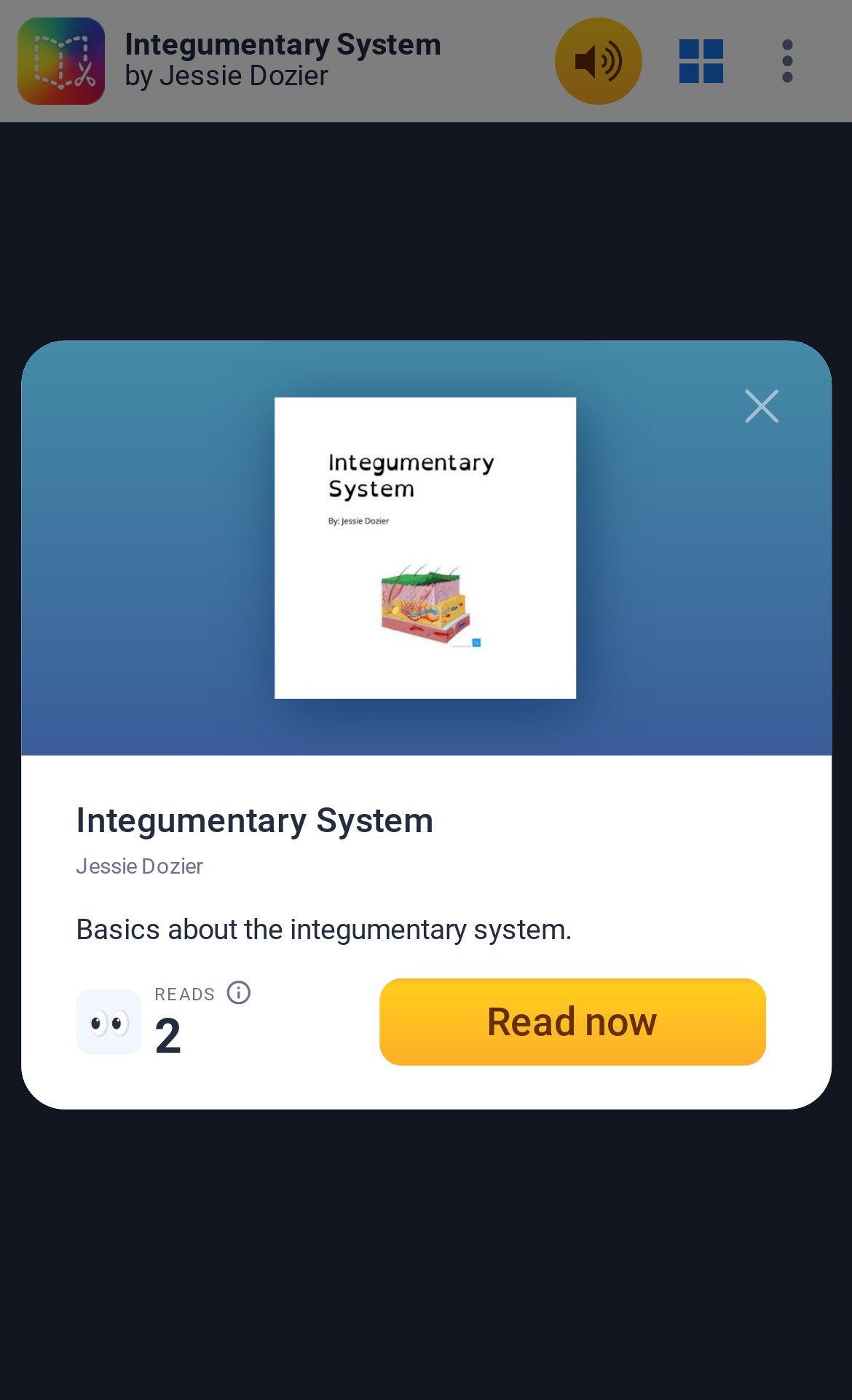Specify the bounding box coordinates for the region that must be clicked to perform the given instruction: "Close dialog".

[0.847, 0.262, 0.939, 0.318]